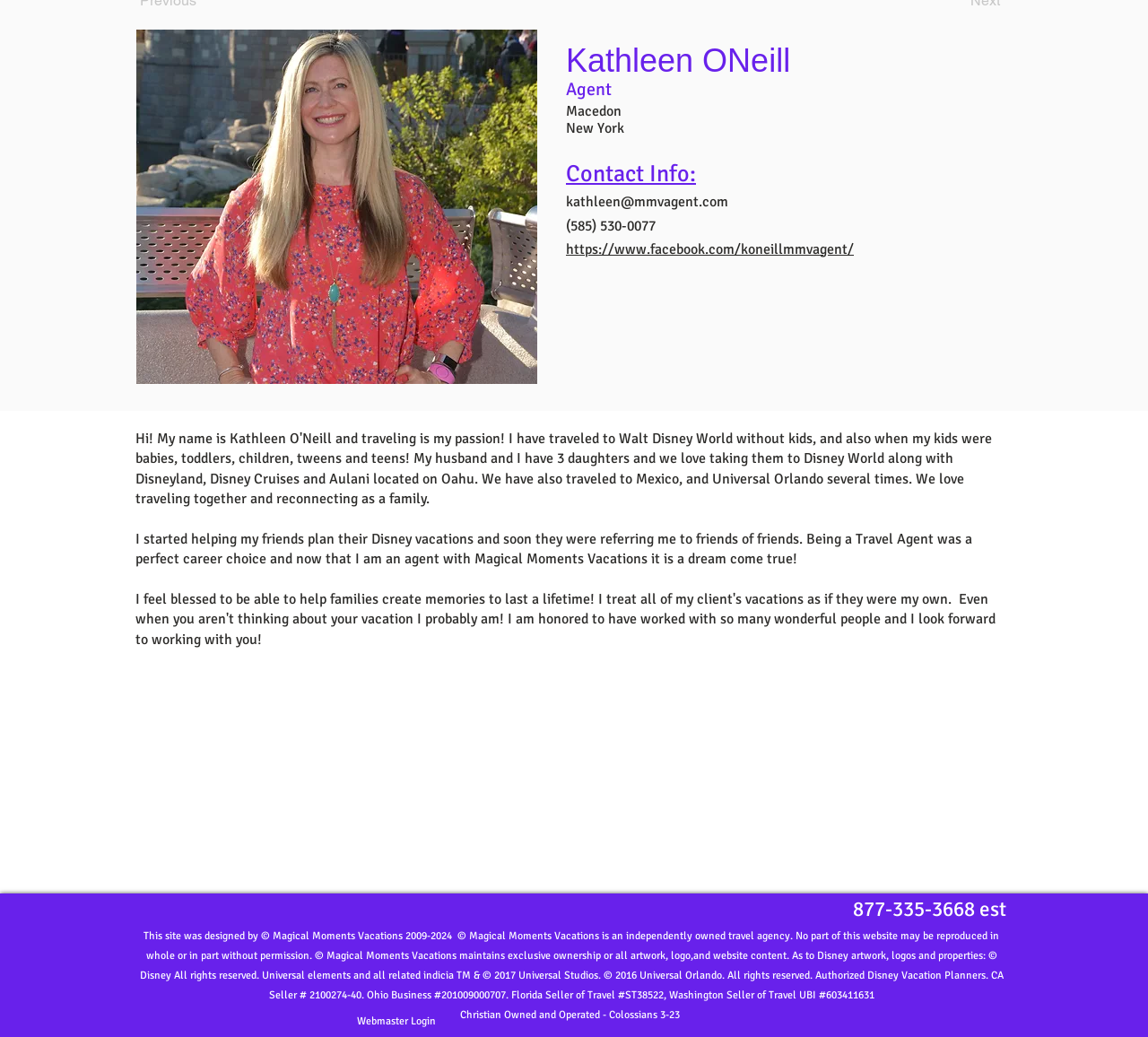Using the element description: "Webmaster Login", determine the bounding box coordinates for the specified UI element. The coordinates should be four float numbers between 0 and 1, [left, top, right, bottom].

[0.298, 0.977, 0.392, 0.995]